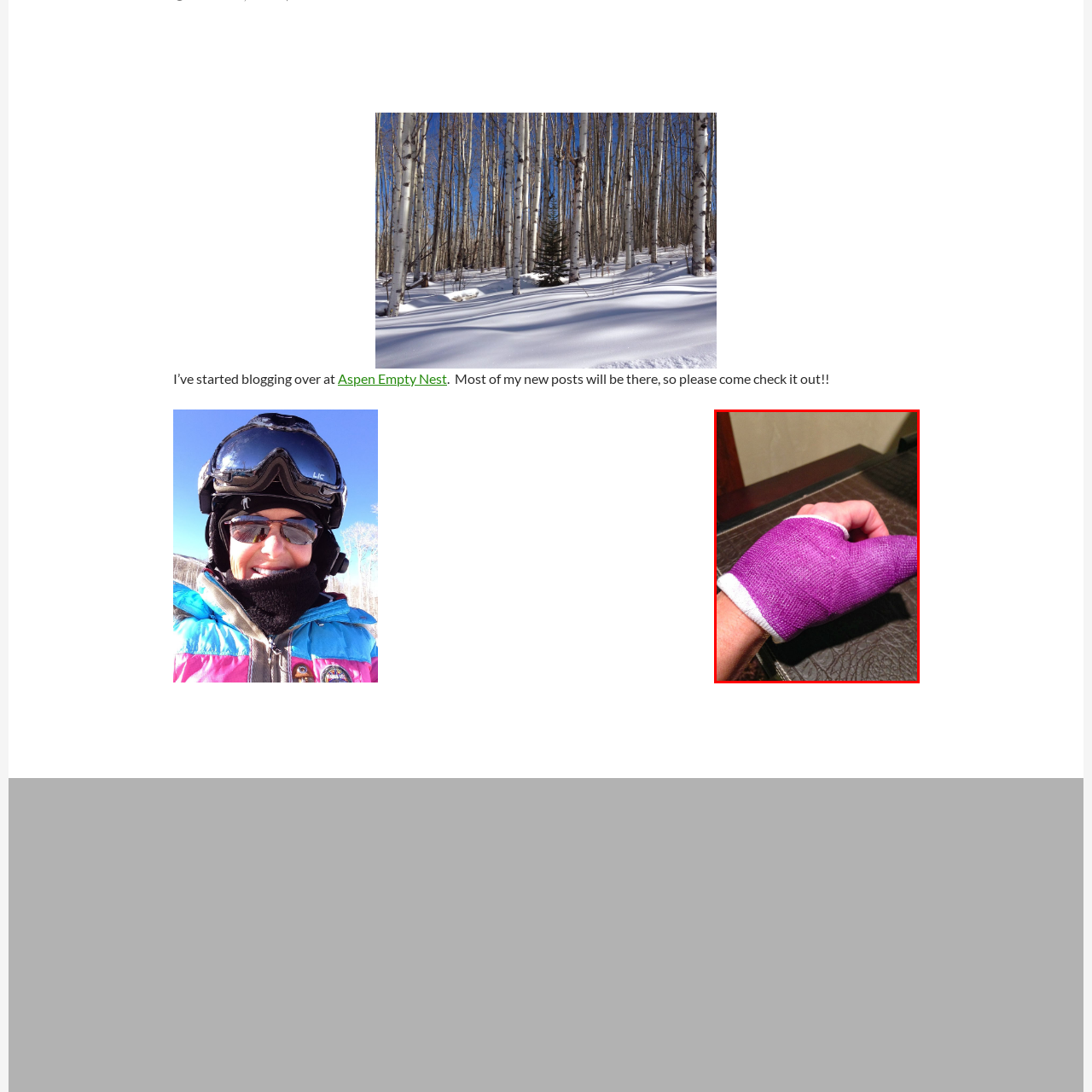What is the texture of the surface beneath the hand?
Carefully look at the image inside the red bounding box and answer the question in a detailed manner using the visual details present.

The caption describes the surface beneath the hand as possibly being leather or a similar material, which suggests that the surface has a textured quality to it, adding depth to the composition of the image.